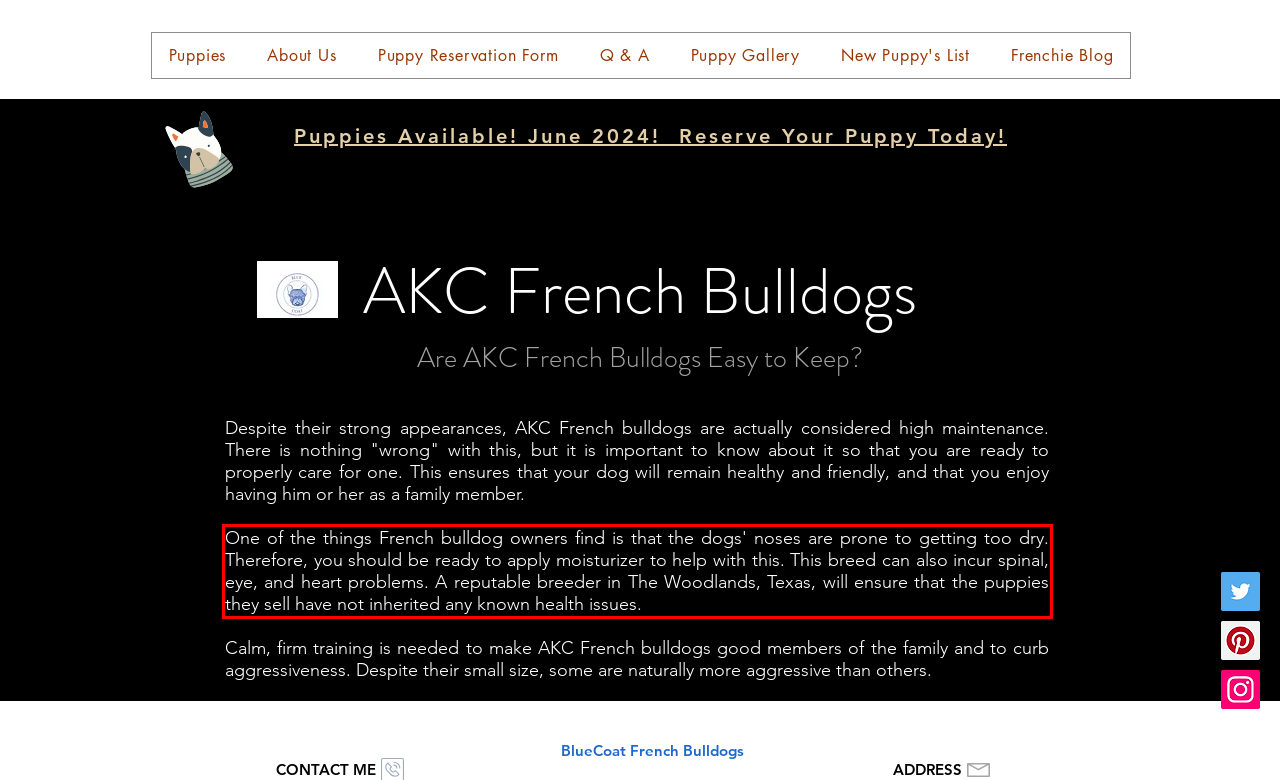Using the provided screenshot of a webpage, recognize the text inside the red rectangle bounding box by performing OCR.

One of the things French bulldog owners find is that the dogs' noses are prone to getting too dry. Therefore, you should be ready to apply moisturizer to help with this. This breed can also incur spinal, eye, and heart problems. A reputable breeder in The Woodlands, Texas, will ensure that the puppies they sell have not inherited any known health issues.